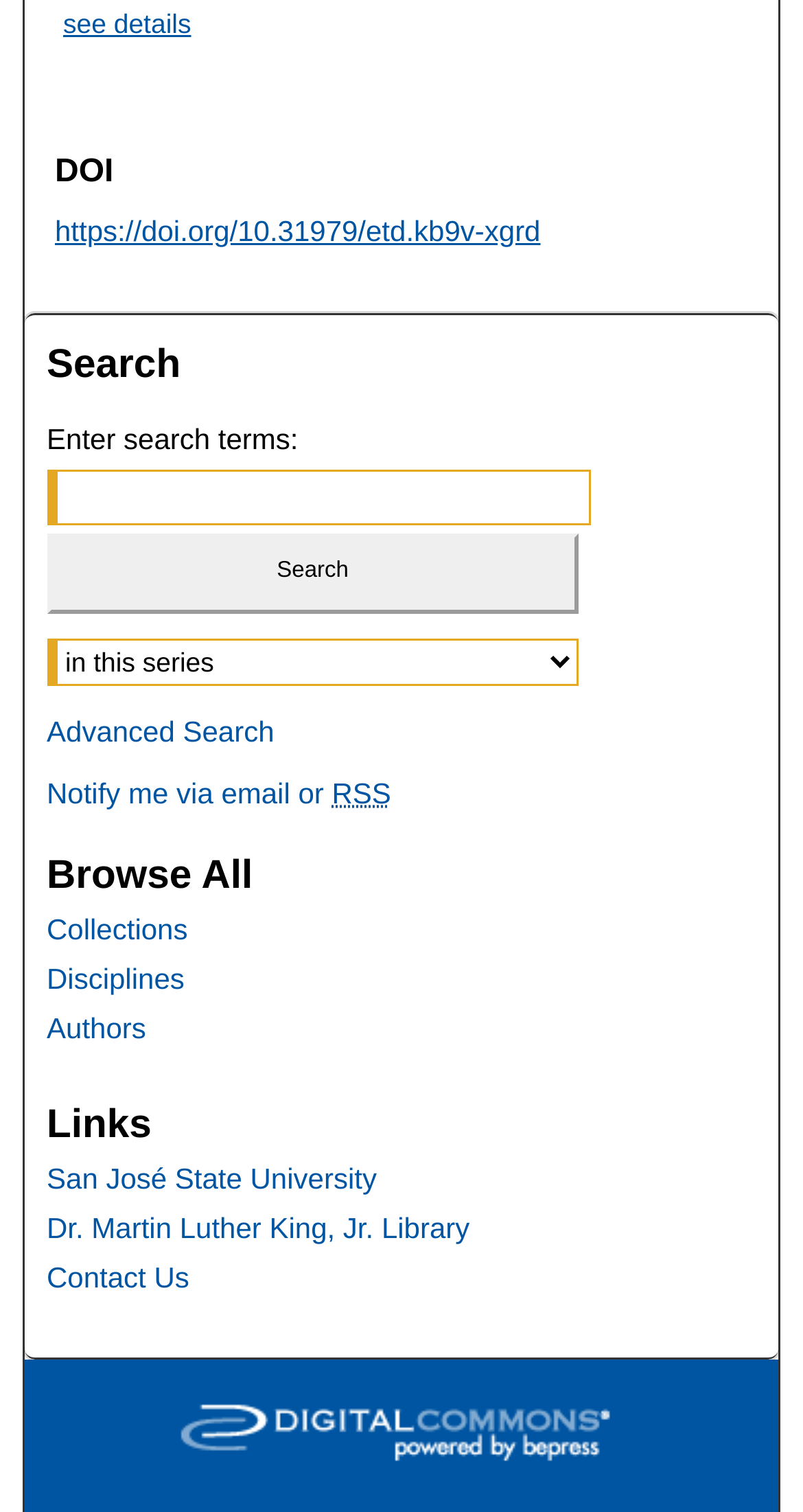Please identify the bounding box coordinates of the element that needs to be clicked to perform the following instruction: "Contact Us".

[0.058, 0.797, 0.674, 0.819]